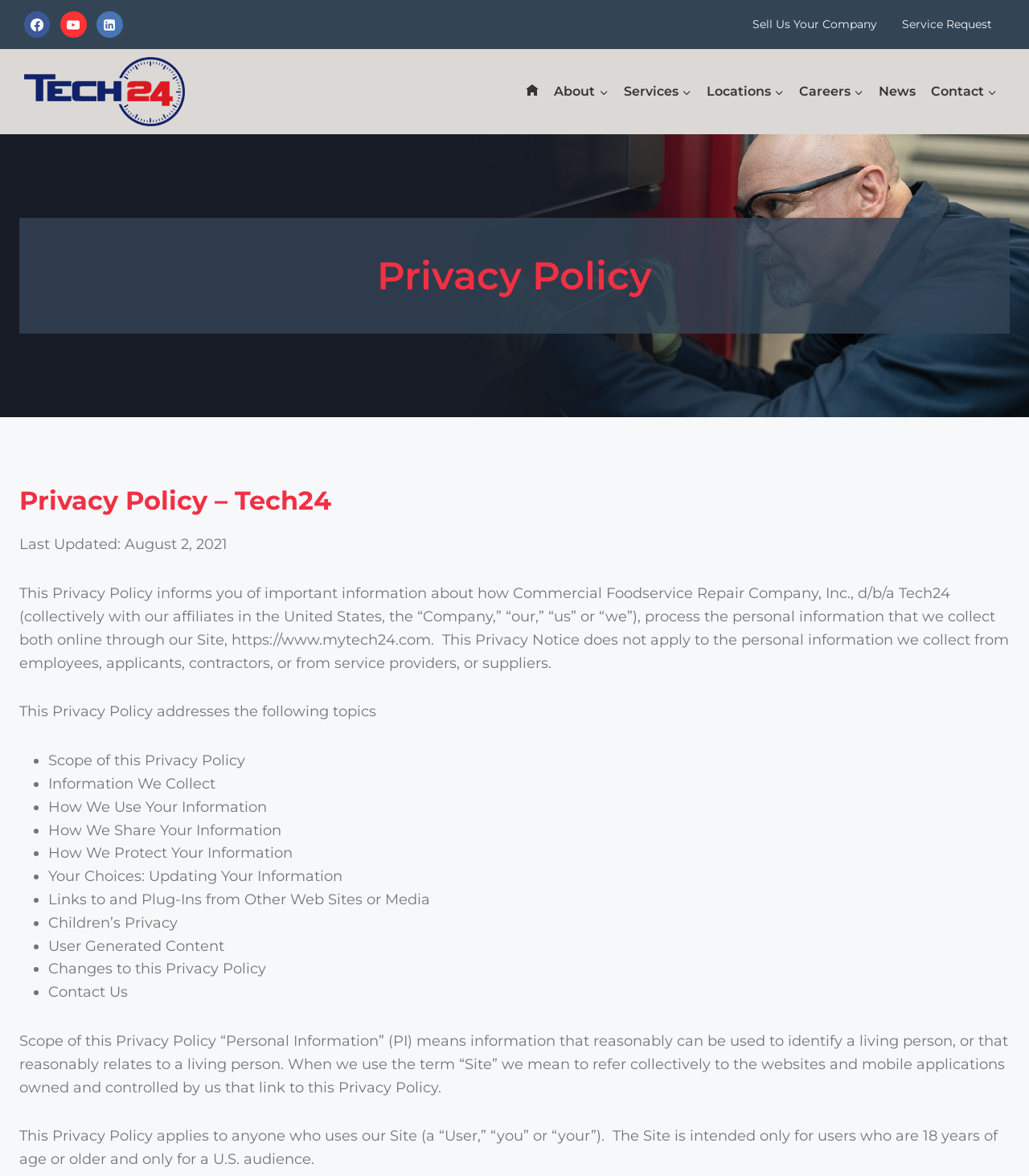Locate the bounding box coordinates of the element that should be clicked to execute the following instruction: "Click Facebook link".

[0.023, 0.01, 0.049, 0.032]